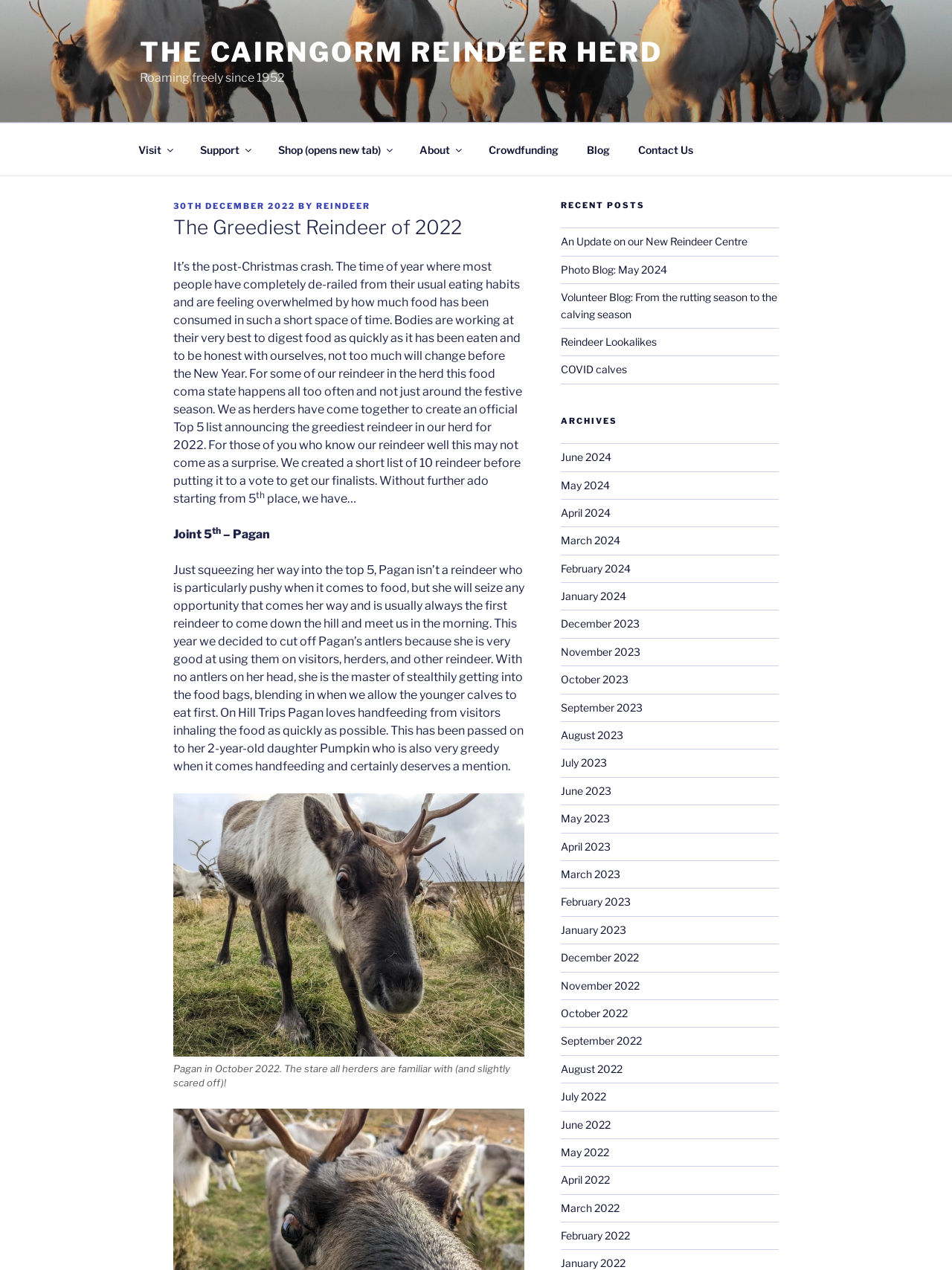Locate the bounding box coordinates of the area where you should click to accomplish the instruction: "Read the blog post about the greediest reindeer of 2022".

[0.182, 0.169, 0.551, 0.19]